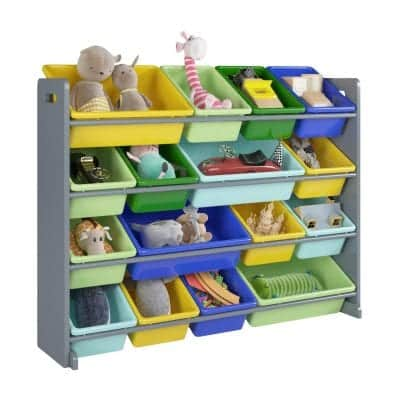From the details in the image, provide a thorough response to the question: How many shelf drawers does the storage unit have?

The caption explicitly mentions that the storage unit boasts a total of 16 shelf drawers, expertly crafted to keep toys organized and easily accessible in a child's room.